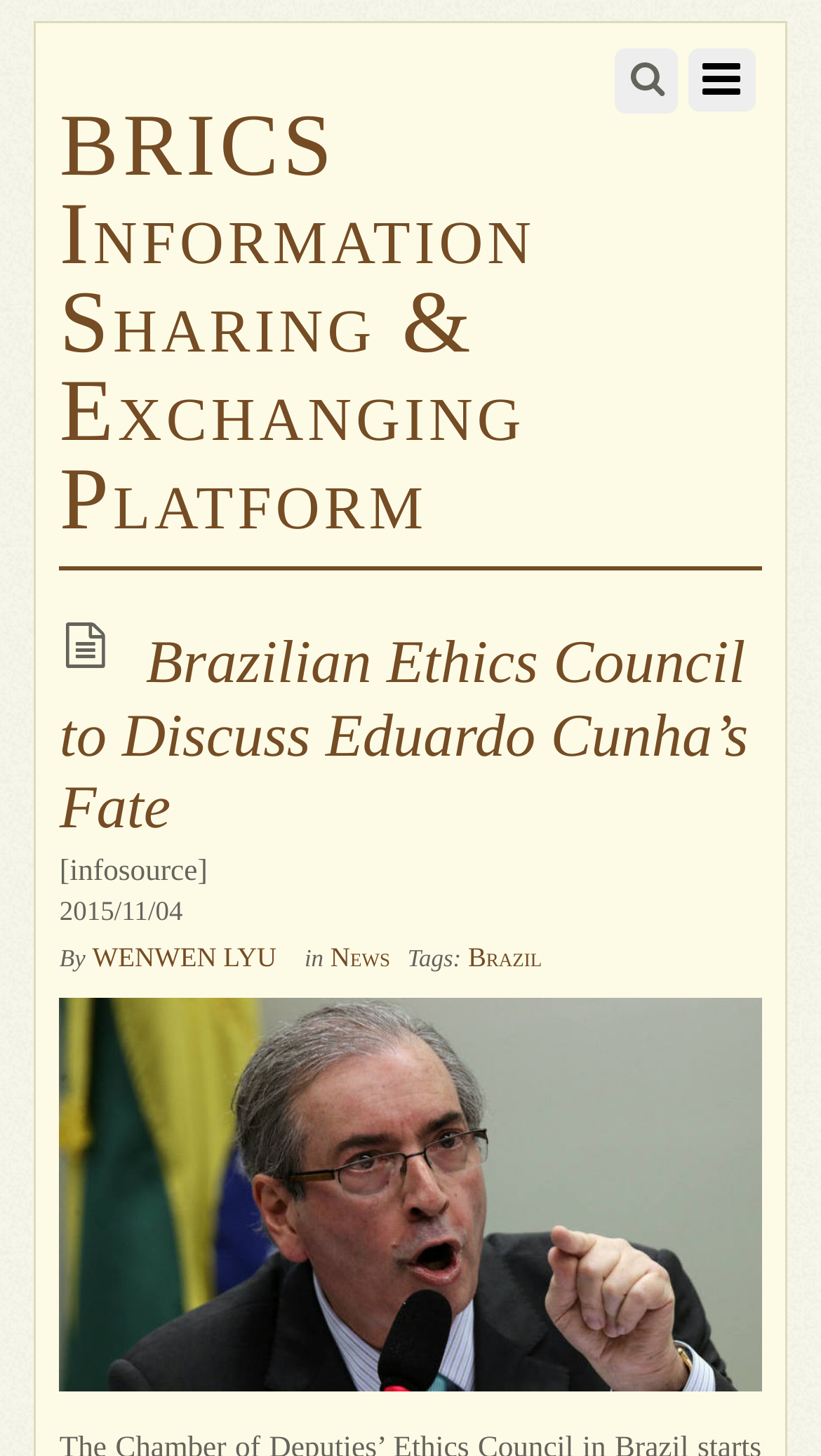Who is the author of the news article?
Look at the image and respond with a one-word or short-phrase answer.

WENWEN LYU